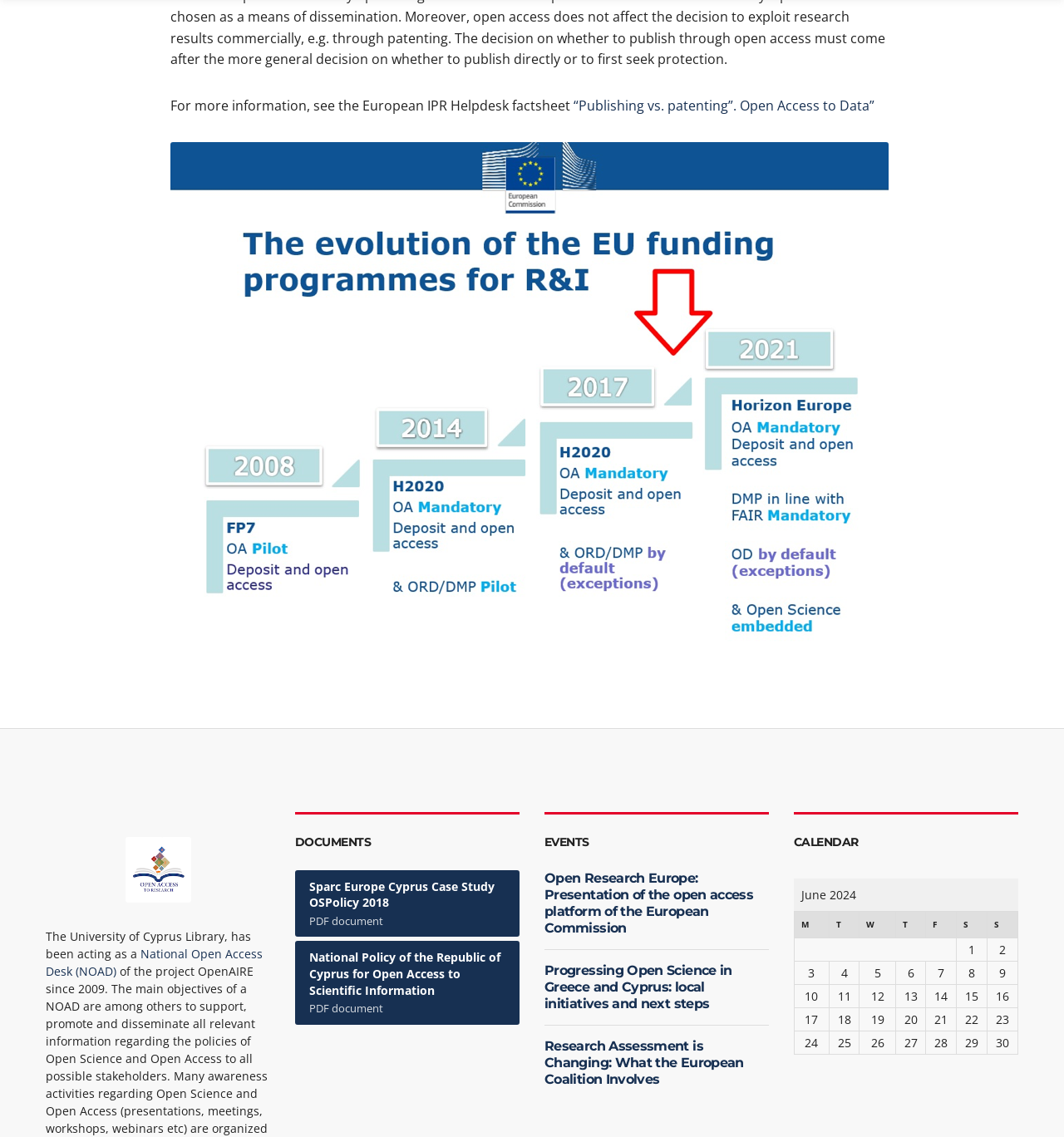Using the information shown in the image, answer the question with as much detail as possible: What is the theme of the 'EVENTS' section?

The 'EVENTS' section lists several events related to Open Science and Research, such as the presentation of the Open Research Europe platform and the progress of Open Science in Greece and Cyprus, indicating that the theme of this section is Open Science and Research.